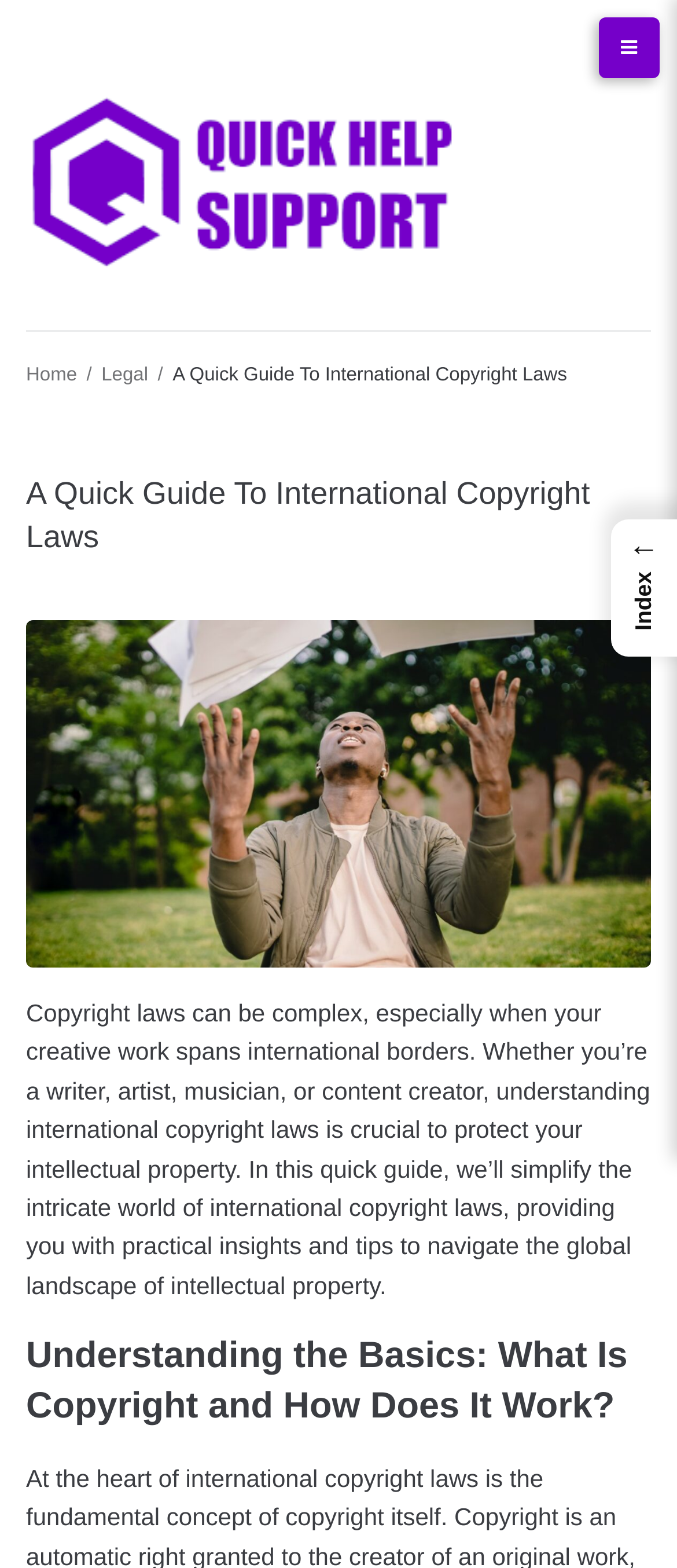What is the purpose of this webpage?
Please use the image to provide an in-depth answer to the question.

The heading 'A Quick Guide To International Copyright Laws' and the static text 'In this quick guide, we’ll simplify the intricate world of international copyright laws, providing you with practical insights and tips to navigate the global landscape of intellectual property.' indicate that the purpose of this webpage is to provide a quick guide to international copyright laws.